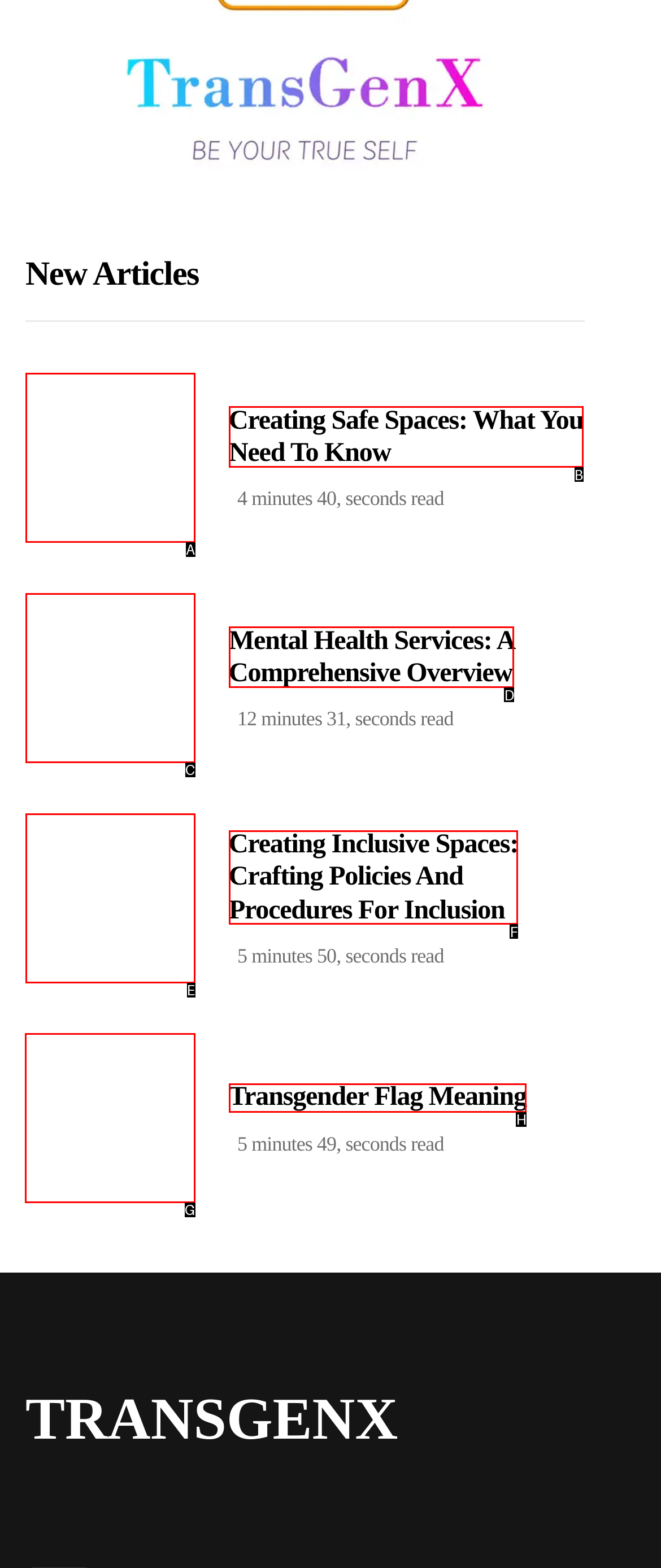Tell me which letter corresponds to the UI element that should be clicked to fulfill this instruction: Discover the meaning of 'Transgender Flag'
Answer using the letter of the chosen option directly.

G